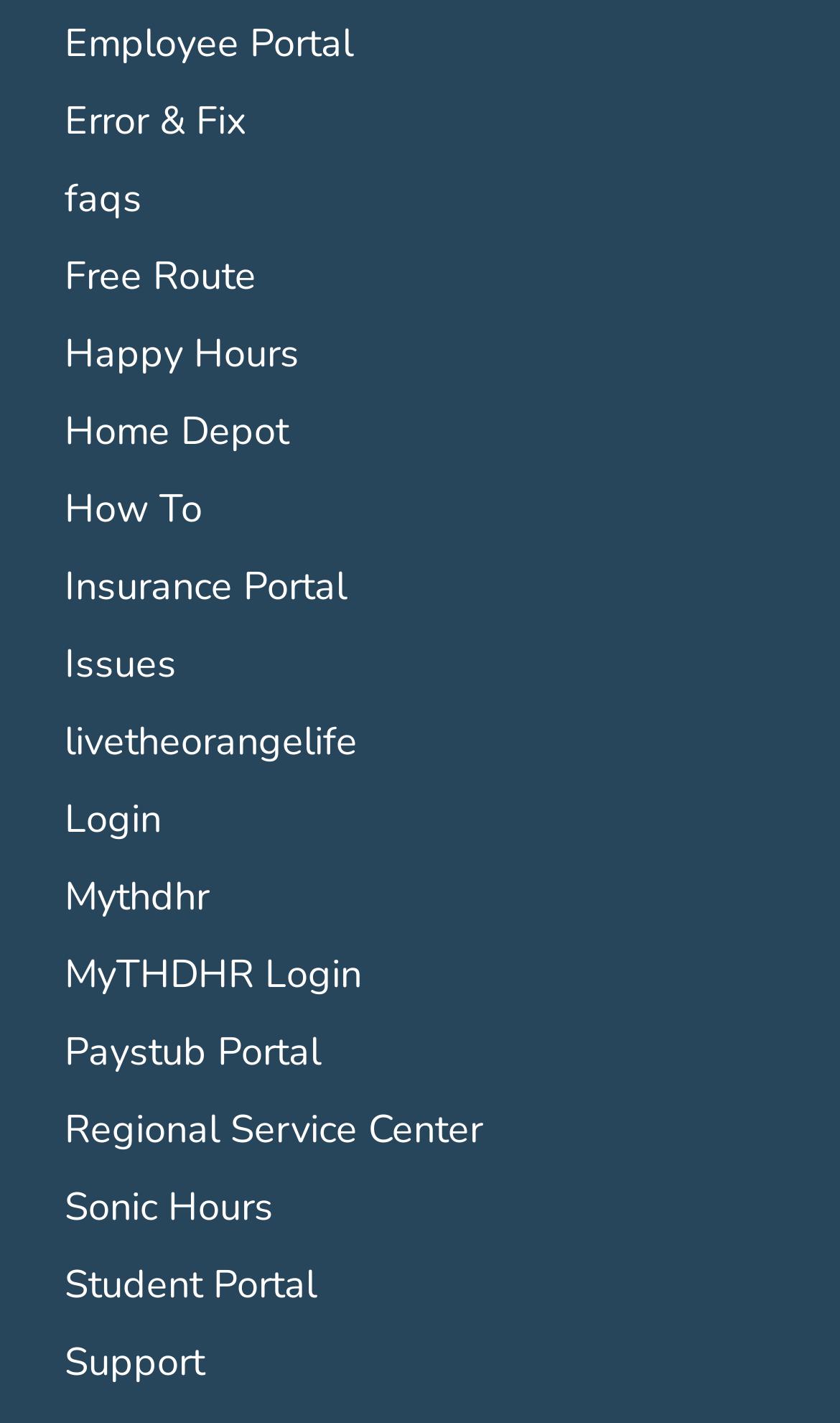Find the bounding box coordinates of the area to click in order to follow the instruction: "view faqs".

[0.077, 0.122, 0.169, 0.158]